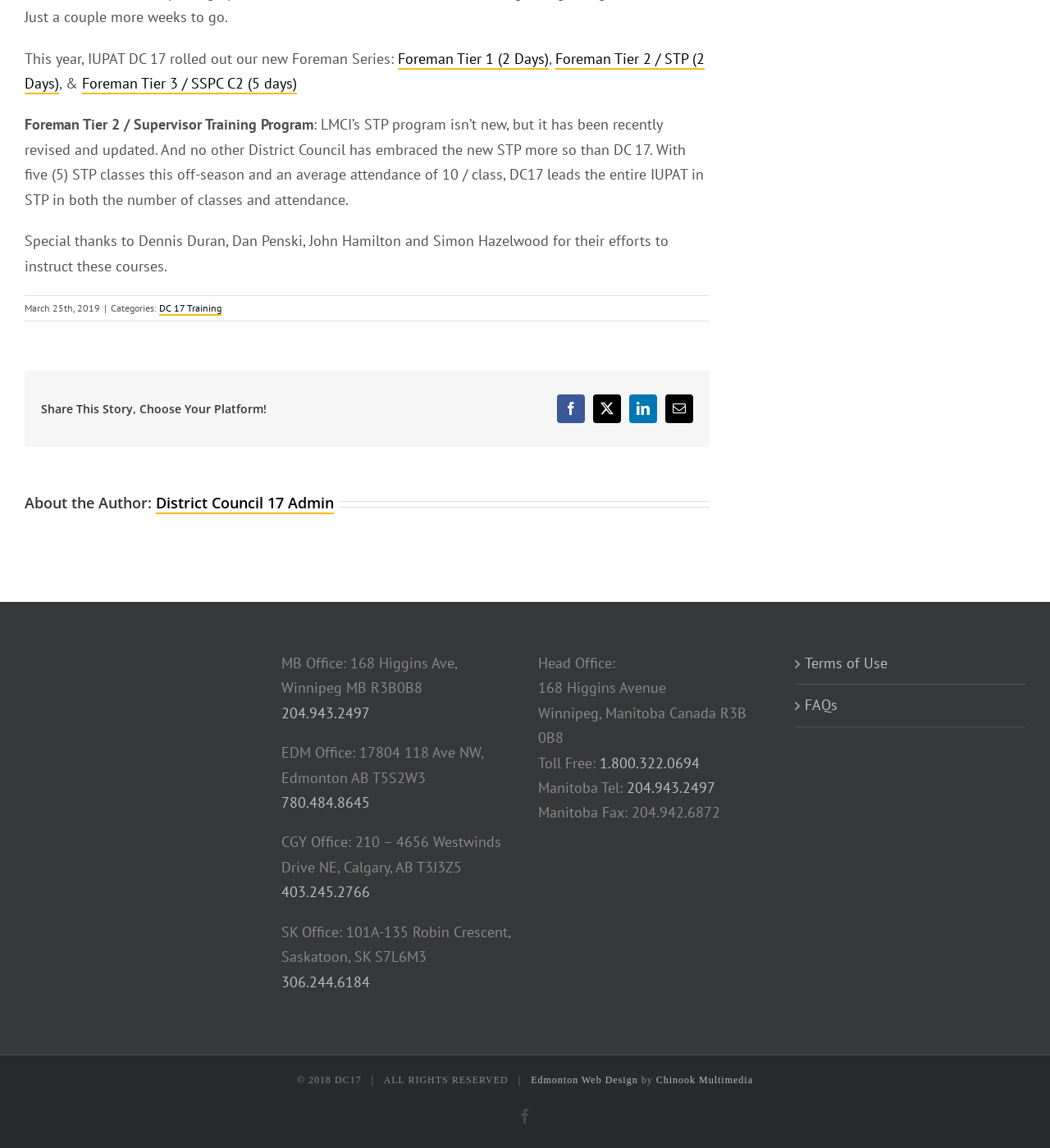Find the bounding box coordinates for the area that must be clicked to perform this action: "Visit the DC 17 Training page".

[0.152, 0.263, 0.211, 0.275]